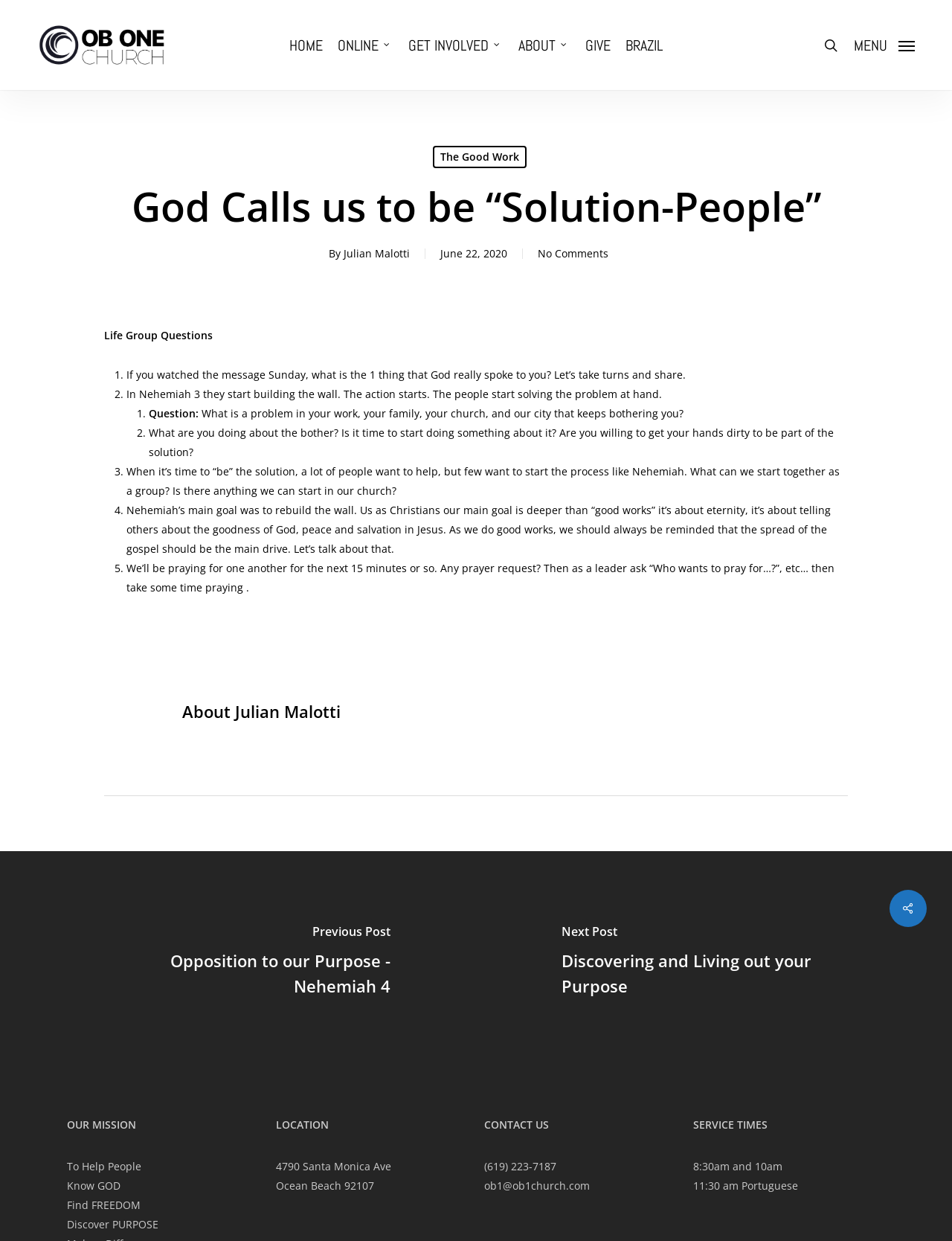Refer to the image and offer a detailed explanation in response to the question: What is the location of the church?

The location of the church can be found at the bottom of the webpage, where it says 'LOCATION' followed by the address '4790 Santa Monica Ave' and 'Ocean Beach 92107'. The bounding box coordinate of the location is [0.289, 0.934, 0.411, 0.945].